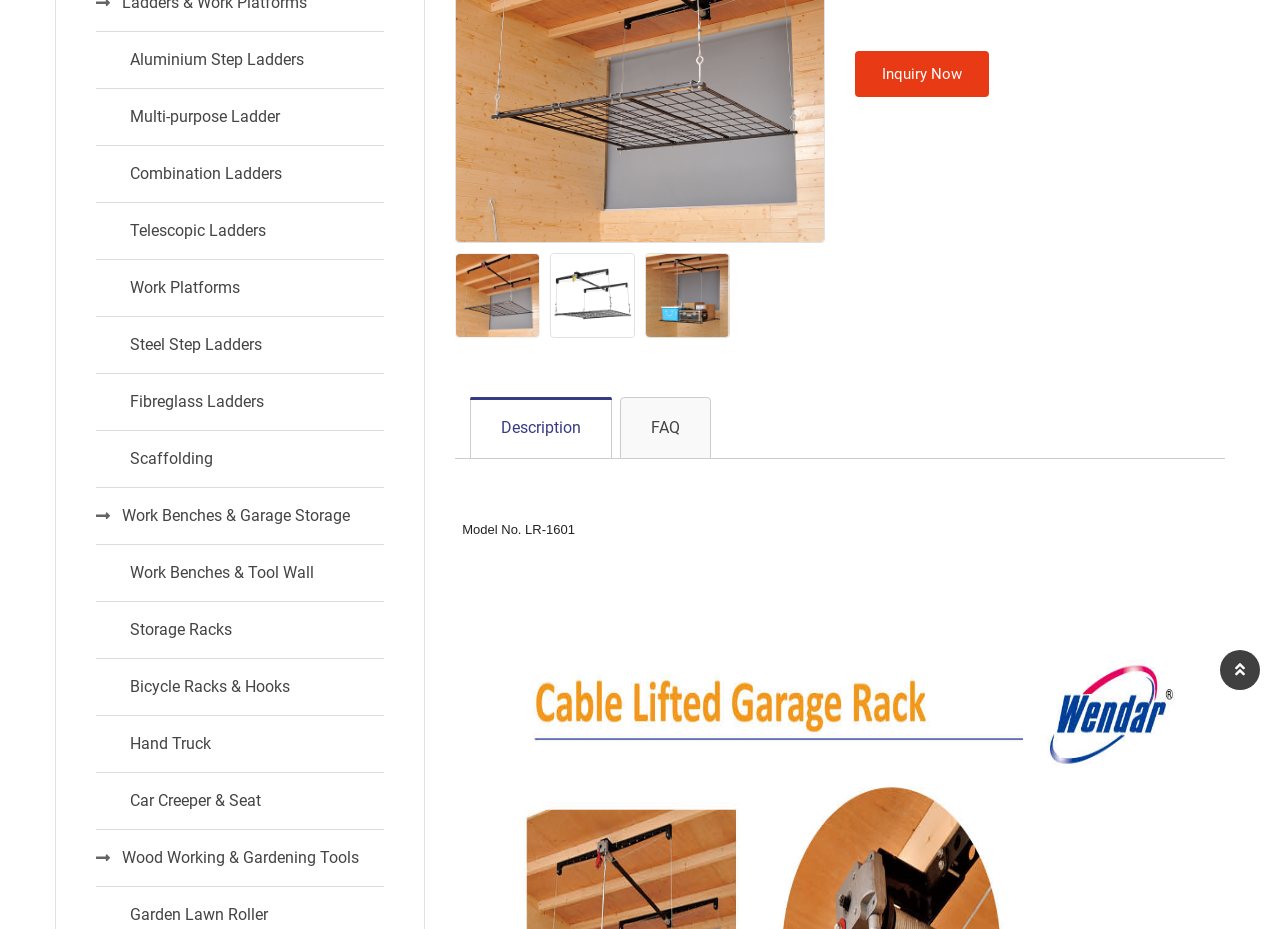Using floating point numbers between 0 and 1, provide the bounding box coordinates in the format (top-left x, top-left y, bottom-right x, bottom-right y). Locate the UI element described here: Work Benches & Tool Wall

[0.075, 0.587, 0.3, 0.647]